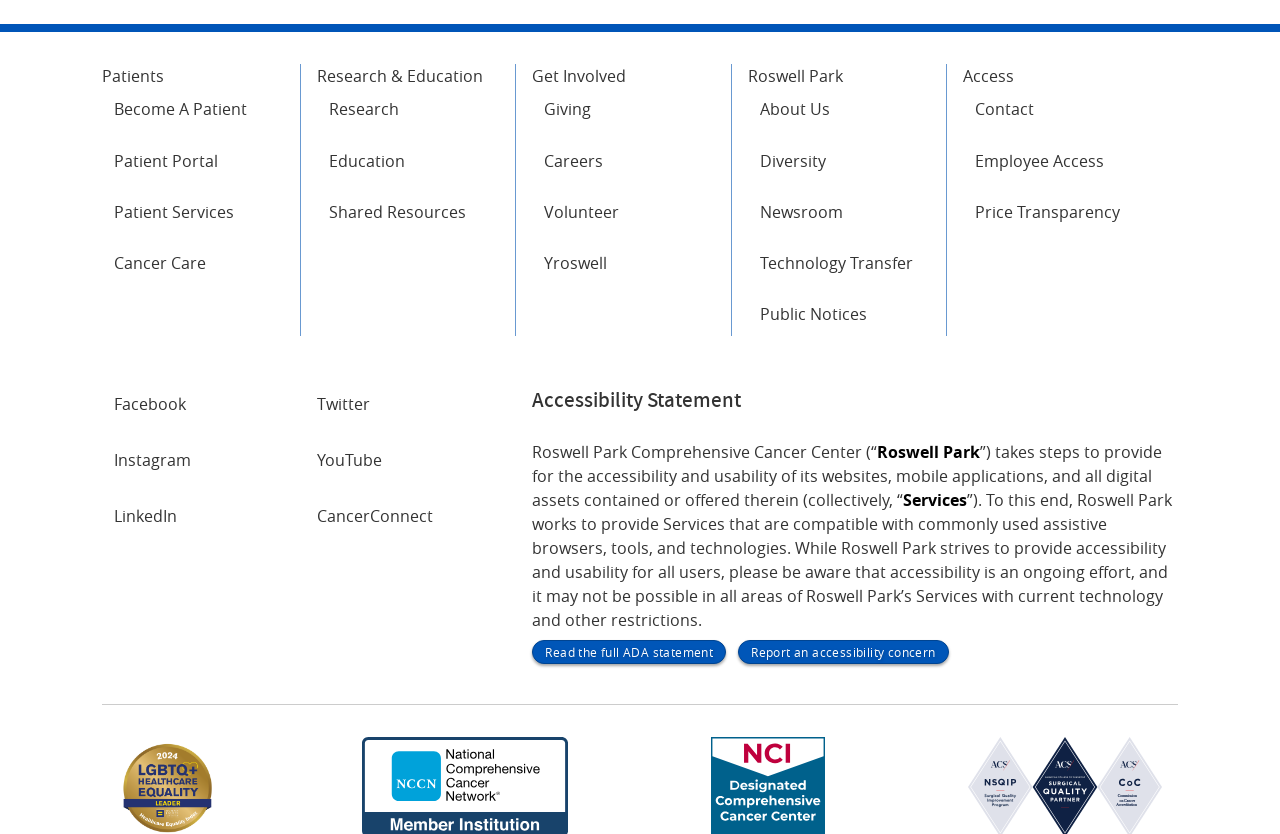Using the description "Become A Patient", predict the bounding box of the relevant HTML element.

[0.08, 0.107, 0.228, 0.155]